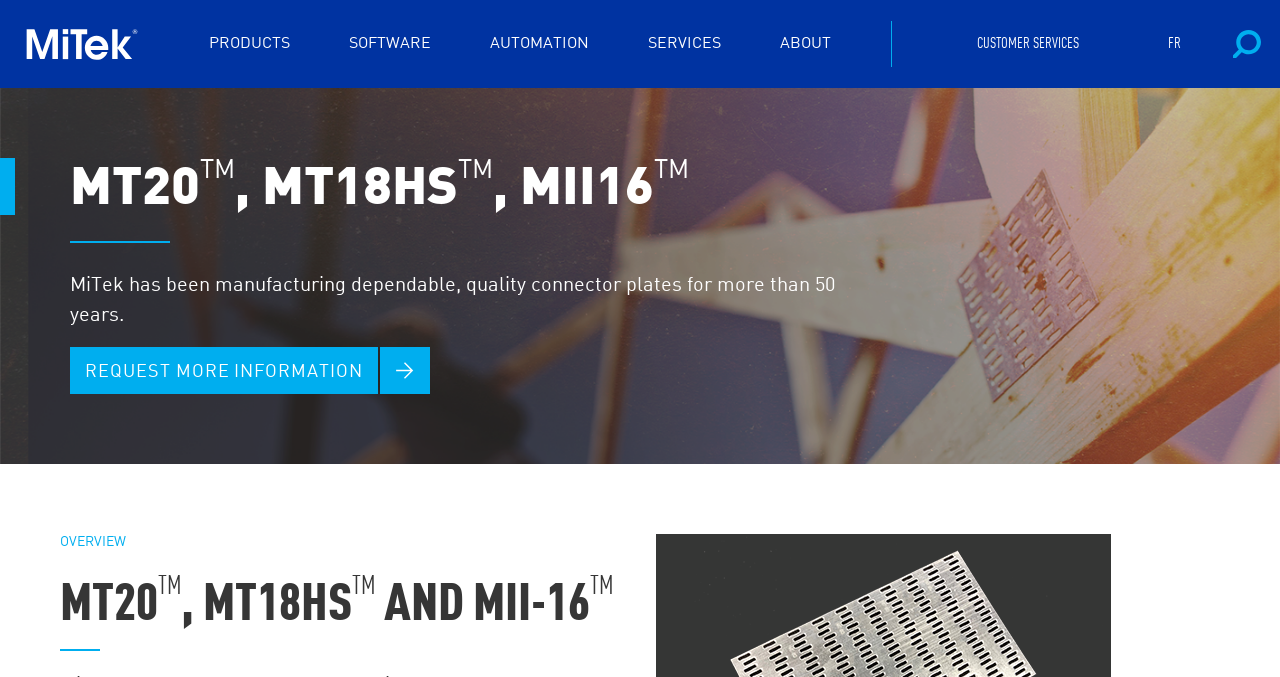What is the name of the product series?
Observe the image and answer the question with a one-word or short phrase response.

MT20, MT18HS, MII-16